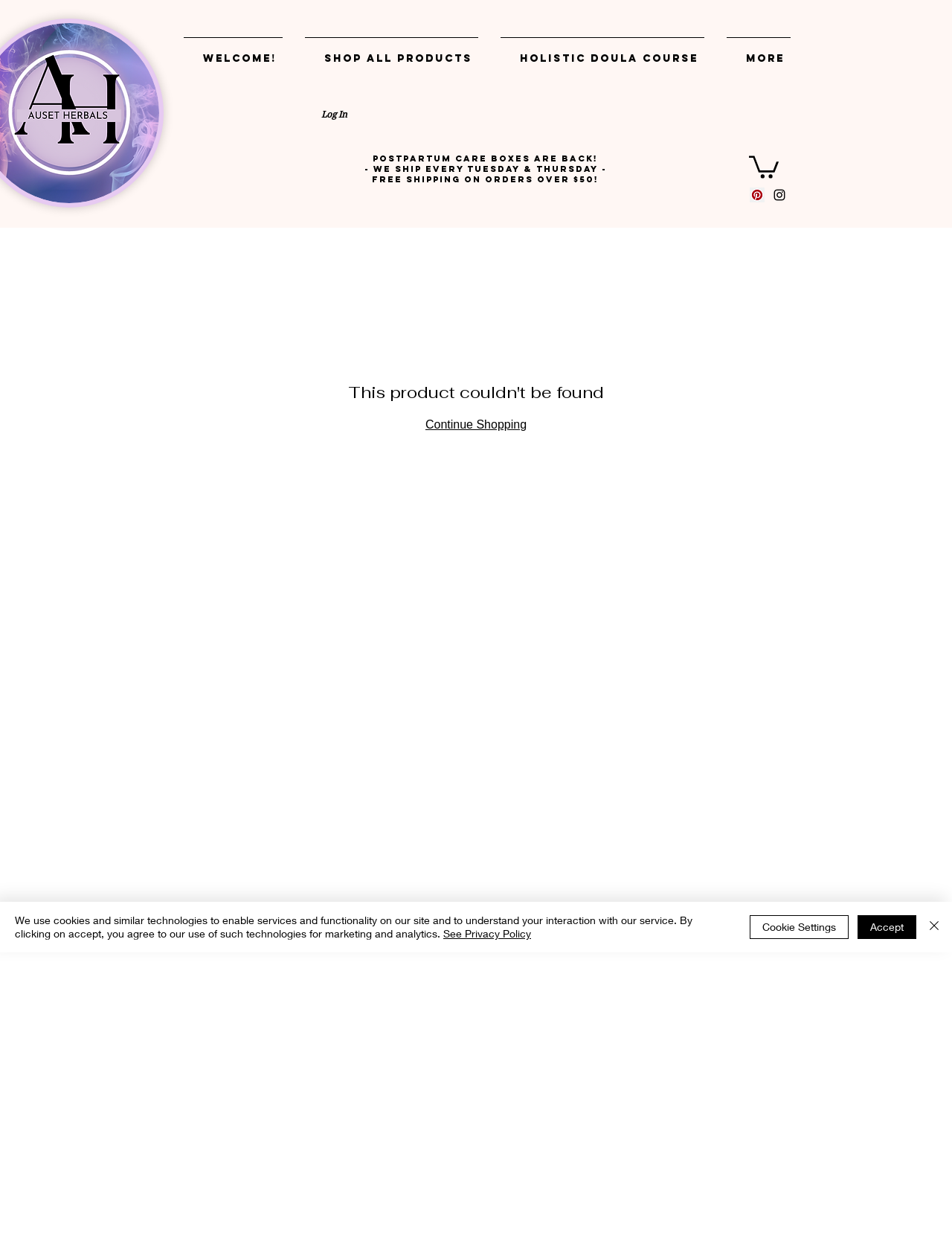What is the purpose of the button at the top right?
Examine the image and give a concise answer in one word or a short phrase.

Log In